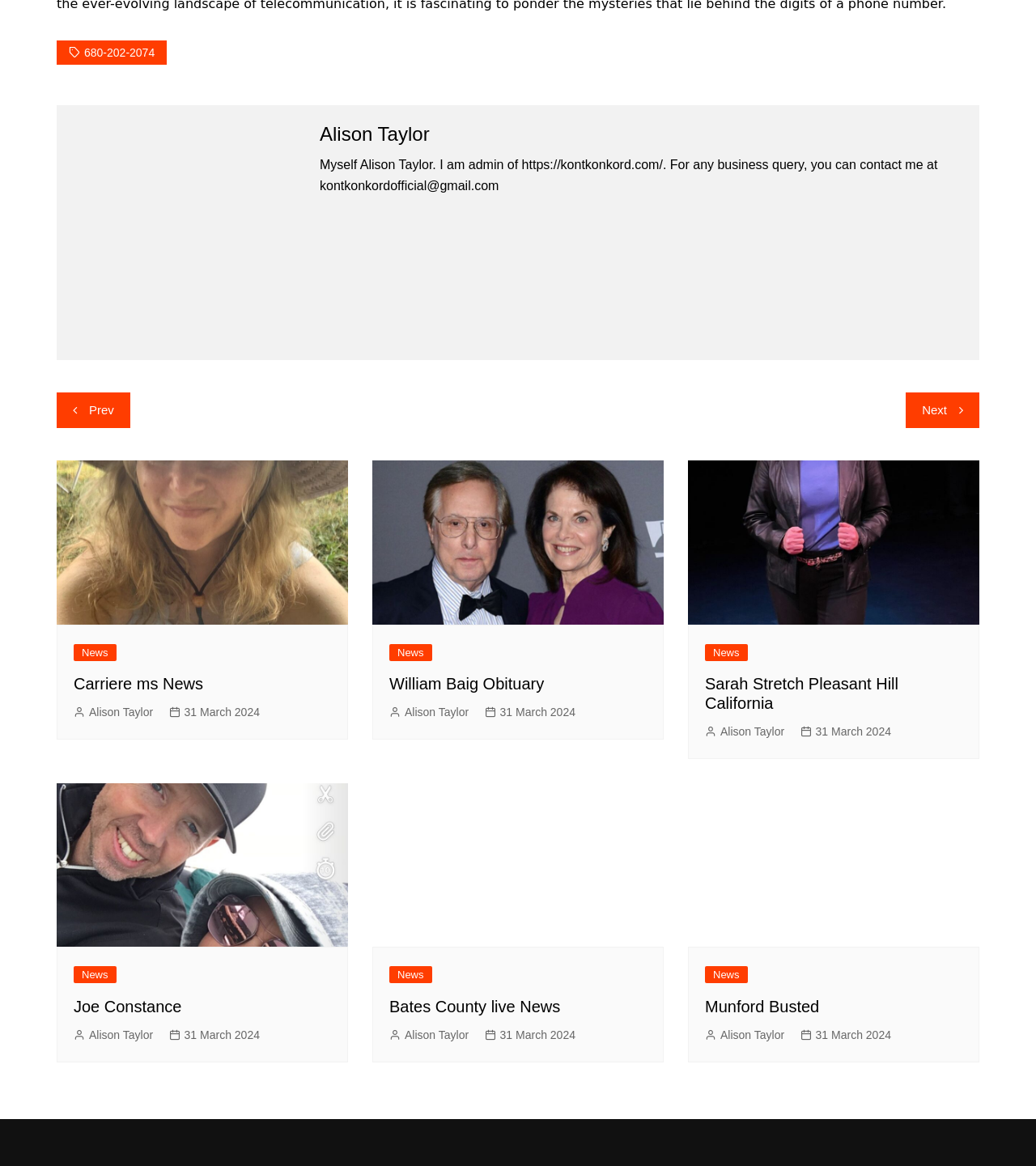Please provide a comprehensive answer to the question based on the screenshot: Who is the author of the news articles?

The answer can be found in the links that are associated with each news article, which include the text 'Alison Taylor'. This suggests that Alison Taylor is the author of the news articles.